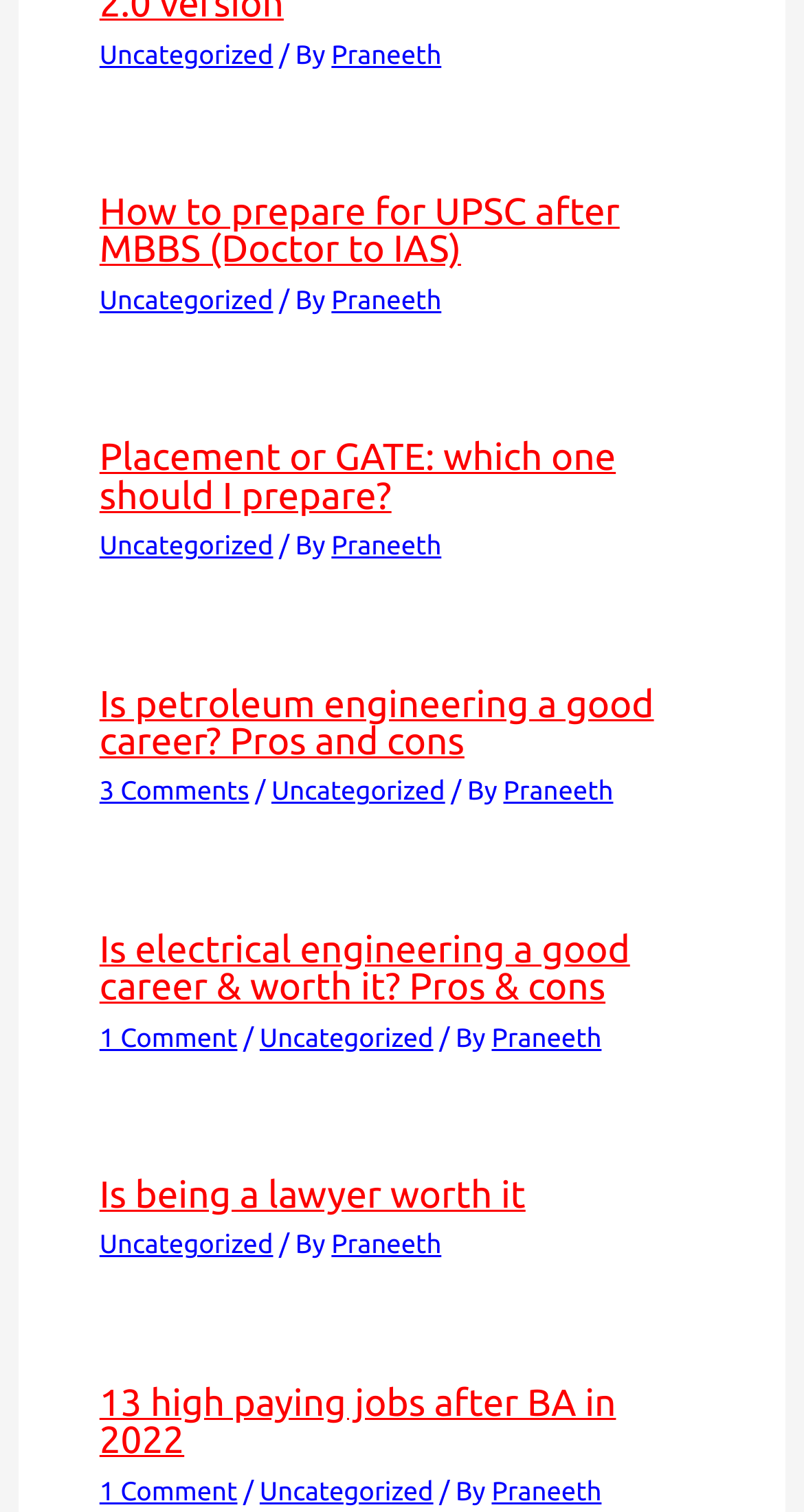Given the description of the UI element: "Post not marked as liked", predict the bounding box coordinates in the form of [left, top, right, bottom], with each value being a float between 0 and 1.

None